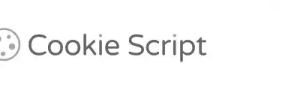Compose a detailed narrative for the image.

The image features a logo for "Cookie Script," which is often associated with cookie consent management solutions. The design includes a circular icon, representing cookies, alongside the text "Cookie Script" in a simple, modern font. This image likely signifies the importance of user consent and transparency regarding cookie usage on websites, aligning with regulatory standards for data privacy. The placement within the vicinity of customer-oriented content suggests its relevance to businesses that prioritize compliance with data protection laws and enhancing user trust.